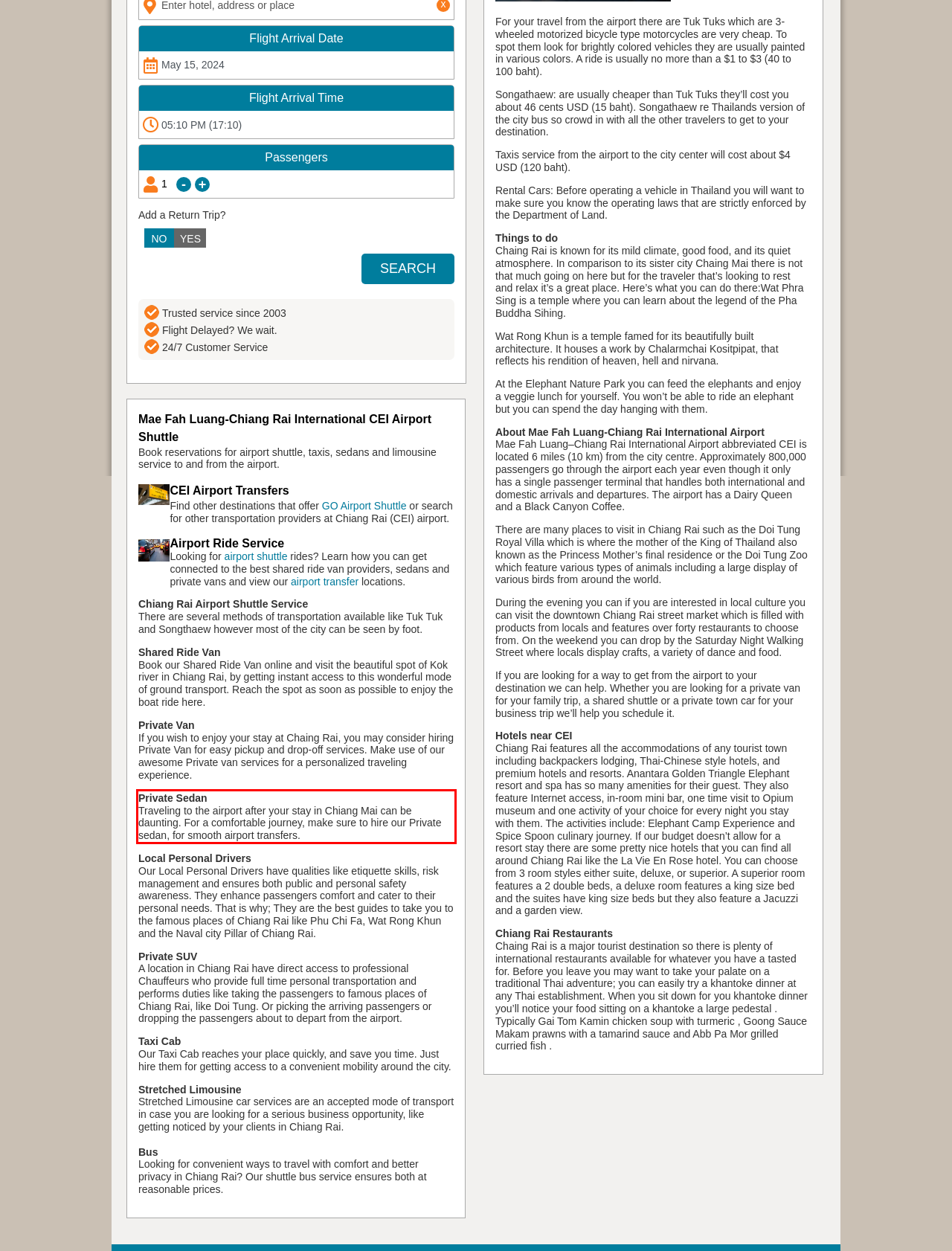Given a webpage screenshot, locate the red bounding box and extract the text content found inside it.

Private Sedan Traveling to the airport after your stay in Chiang Mai can be daunting. For a comfortable journey, make sure to hire our Private sedan, for smooth airport transfers.